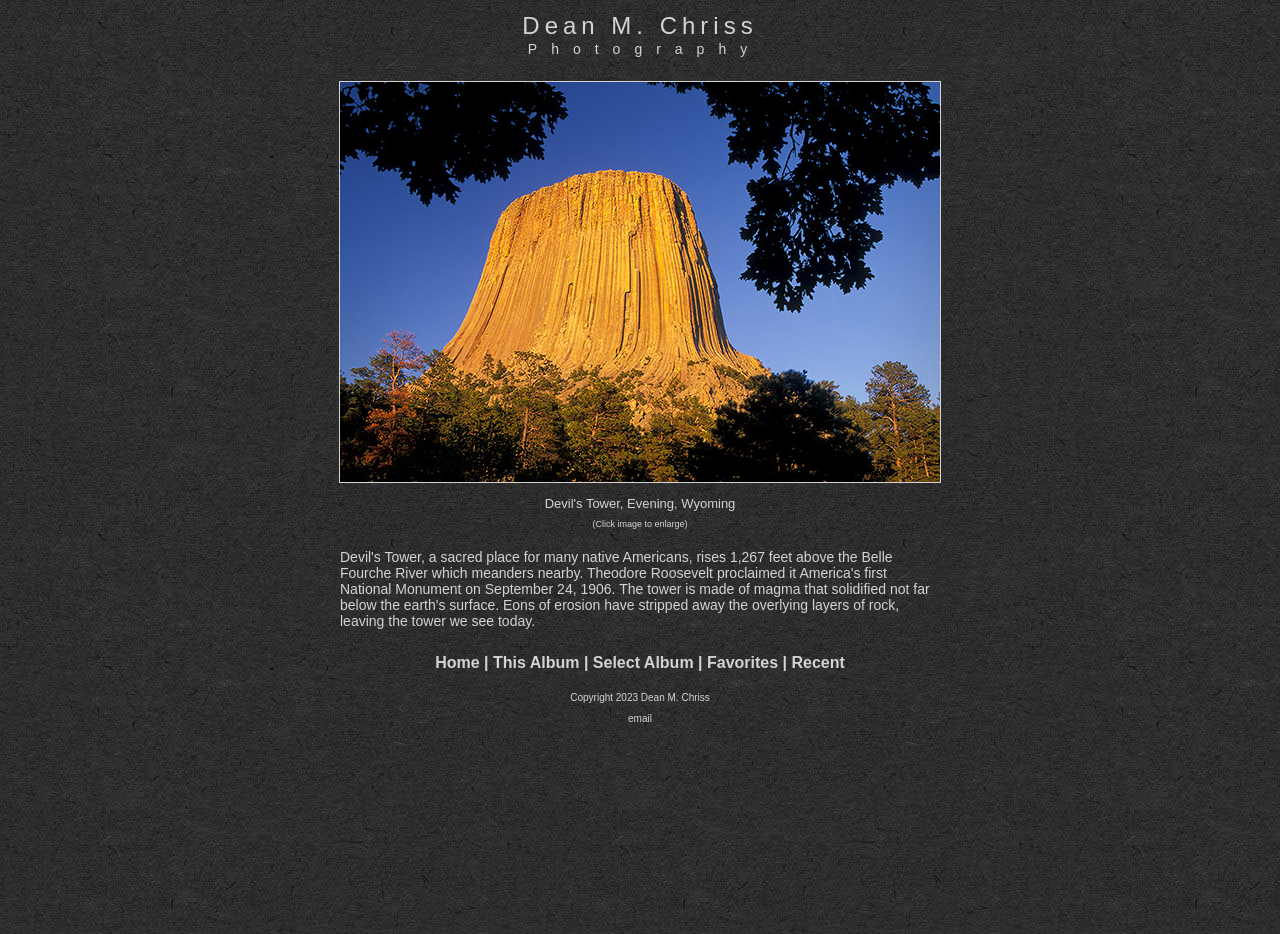Offer a meticulous description of the webpage's structure and content.

This webpage is dedicated to showcasing a landscape photograph of Devil's Tower National Monument in Wyoming, taken by Dean M. Chriss. At the top of the page, the photographer's name, "Dean M. Chriss", is displayed prominently. Below this, a large image of the photograph takes center stage, with a caption "Devil's Tower, Evening, Wyoming" above it. The image is clickable, and a note below it indicates that clicking on the image will enlarge it.

To the top-right of the image, there are several navigation links, including "Home", "This Album", "Select Album", "Favorites", and "Recent", separated by vertical lines. These links are positioned near the top of the page, making it easy to access different sections of the website.

At the very bottom of the page, there is a copyright notice stating "Copyright 2023 Dean M. Chriss", along with a link to the photographer's email address. Overall, the webpage has a clean and simple layout, with a focus on showcasing the beautiful landscape photograph.